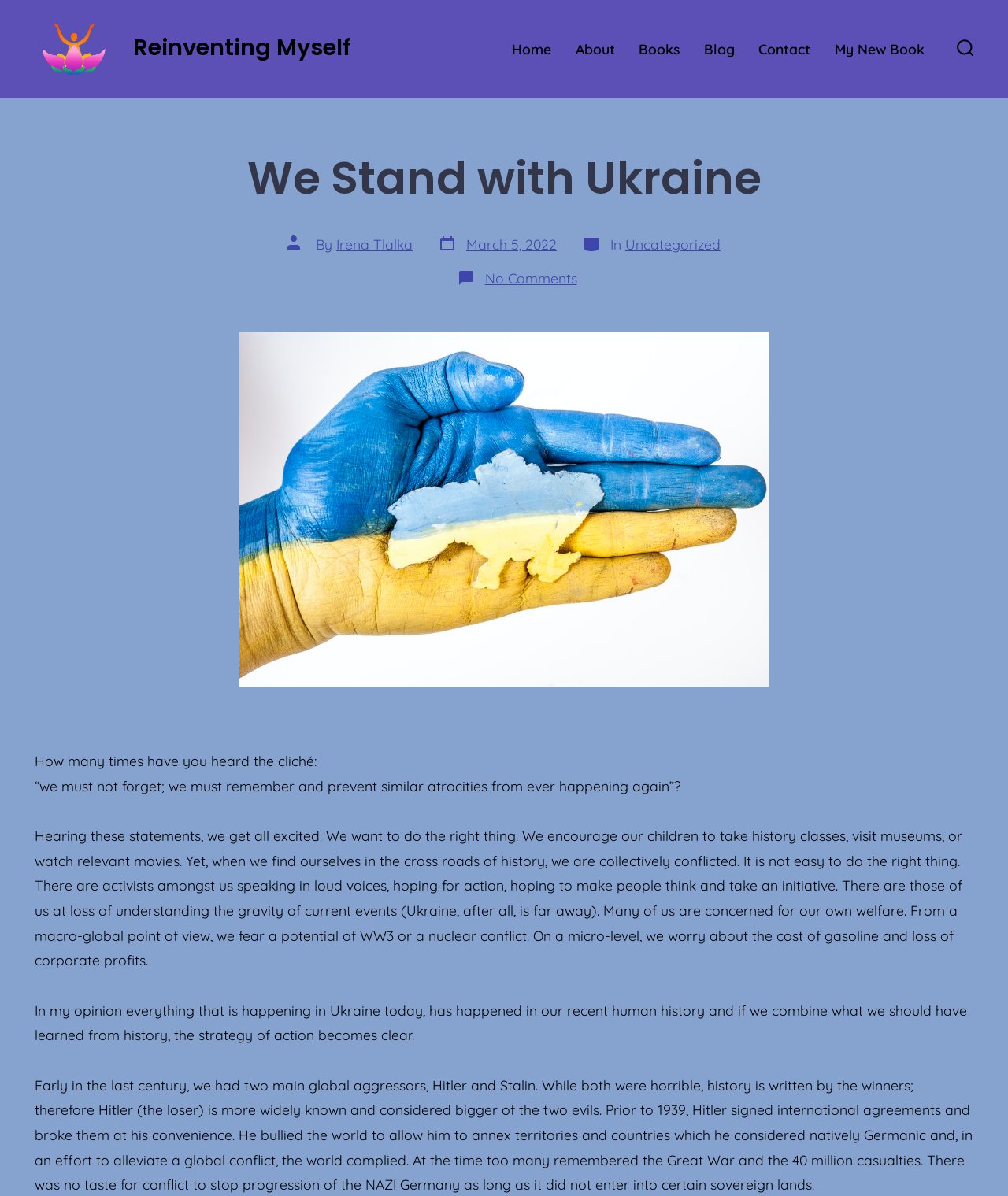Please specify the bounding box coordinates of the clickable section necessary to execute the following command: "View the My New Book link".

[0.828, 0.031, 0.917, 0.052]